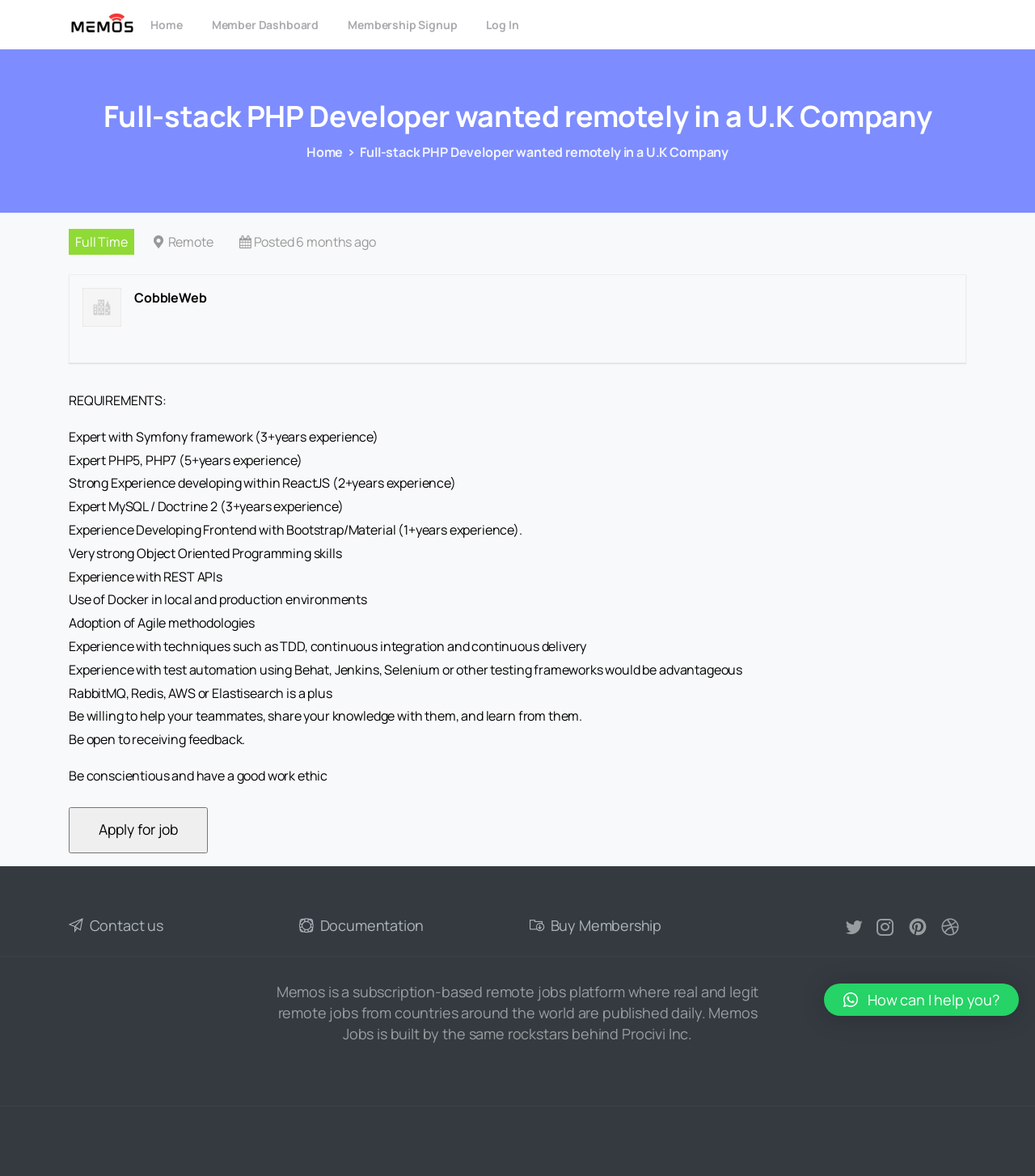Refer to the screenshot and answer the following question in detail:
What is the experience required for the Symfony framework?

I found the experience required for the Symfony framework by looking at the 'REQUIREMENTS' section of the job posting. Specifically, it states 'Expert with Symfony framework (3+years experience)', which indicates that the employer is looking for someone with at least 3 years of experience with the Symfony framework.